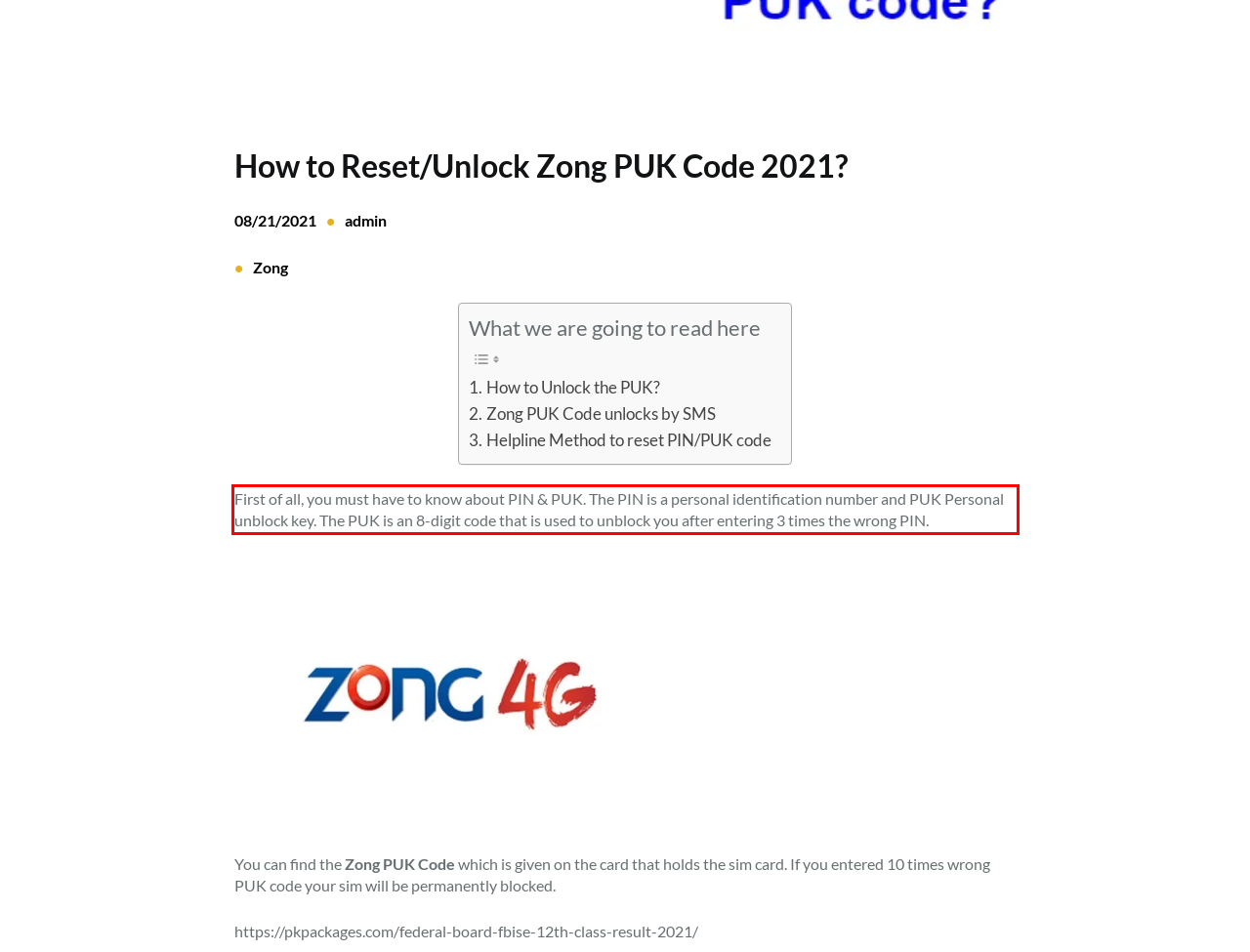There is a screenshot of a webpage with a red bounding box around a UI element. Please use OCR to extract the text within the red bounding box.

First of all, you must have to know about PIN & PUK. The PIN is a personal identification number and PUK Personal unblock key. The PUK is an 8-digit code that is used to unblock you after entering 3 times the wrong PIN.